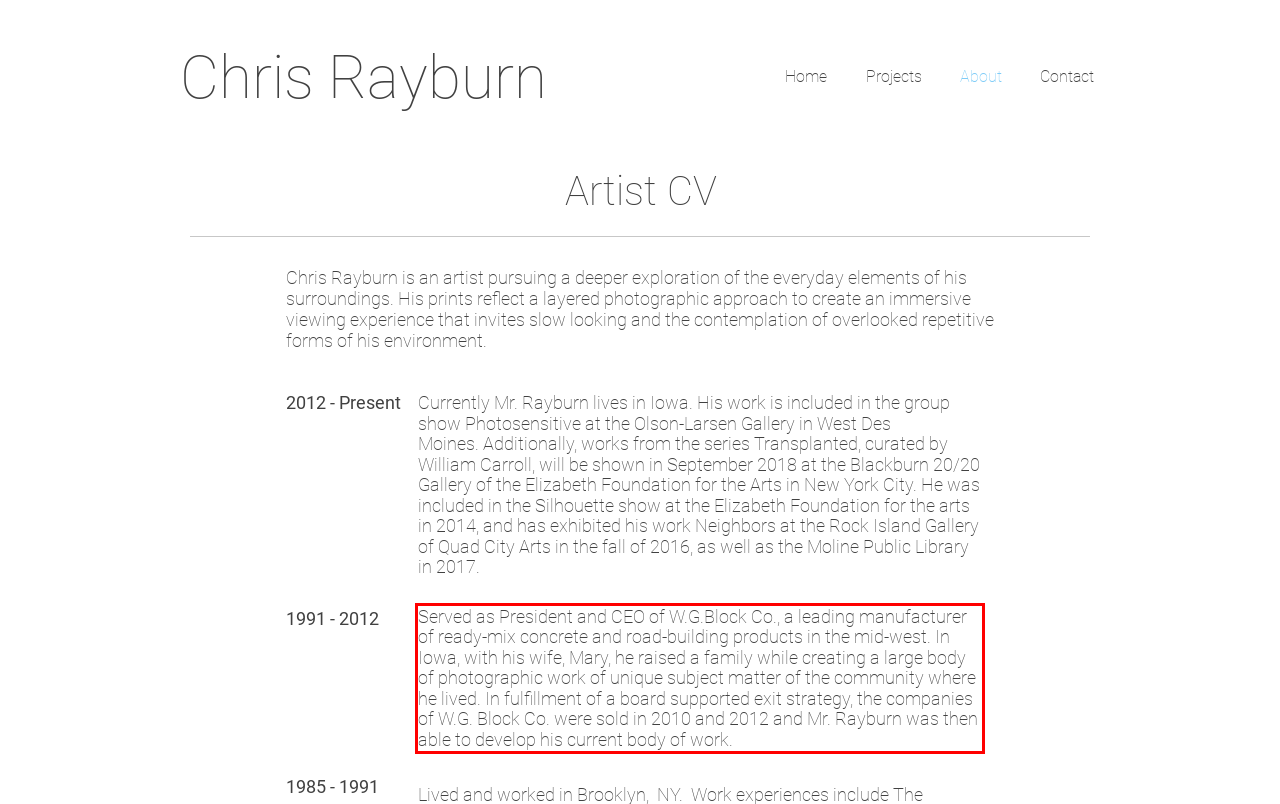Using the provided screenshot of a webpage, recognize and generate the text found within the red rectangle bounding box.

Served as President and CEO of W.G.Block Co., a leading manufacturer of ready-mix concrete and road-building products in the mid-west. In Iowa, with his wife, Mary, he raised a family while creating a large body of photographic work of unique subject matter of the community where he lived. In fulfillment of a board supported exit strategy, the companies of W.G. Block Co. were sold in 2010 and 2012 and Mr. Rayburn was then able to develop his current body of work.